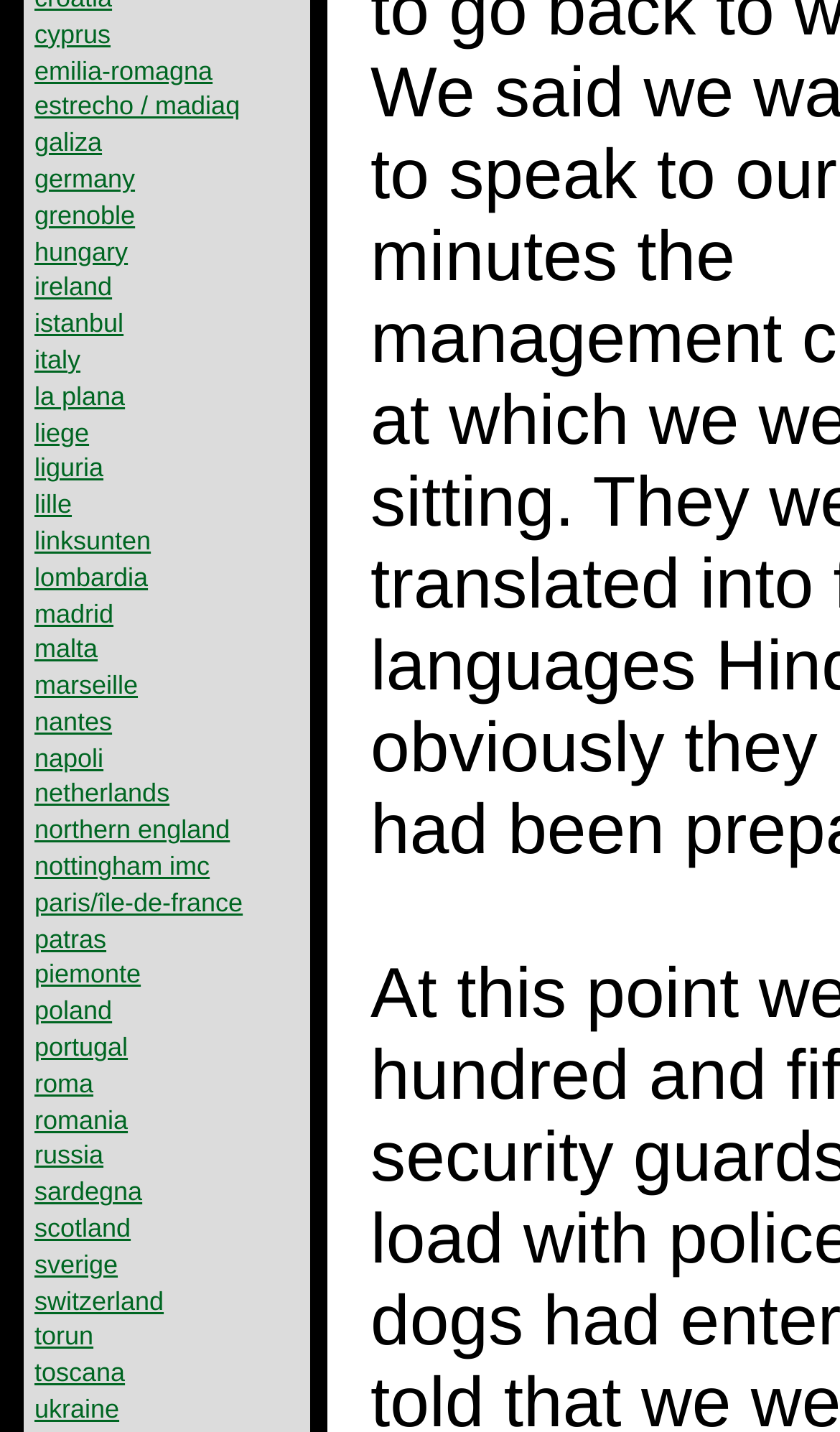Please find the bounding box coordinates of the element's region to be clicked to carry out this instruction: "learn about ukraine".

[0.041, 0.973, 0.142, 0.995]